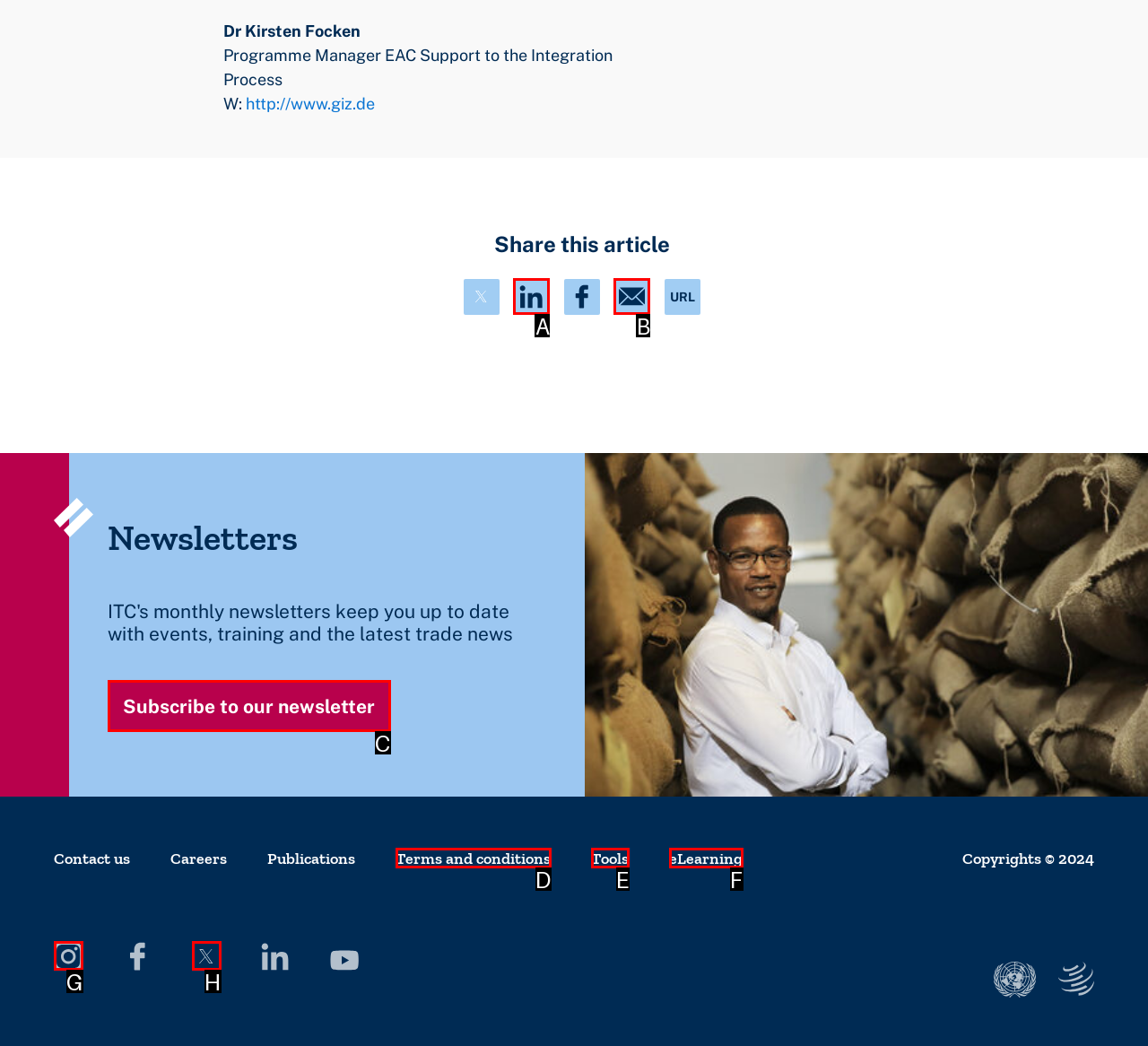Please provide the letter of the UI element that best fits the following description: What's new in DonorWise 4.1?
Respond with the letter from the given choices only.

None